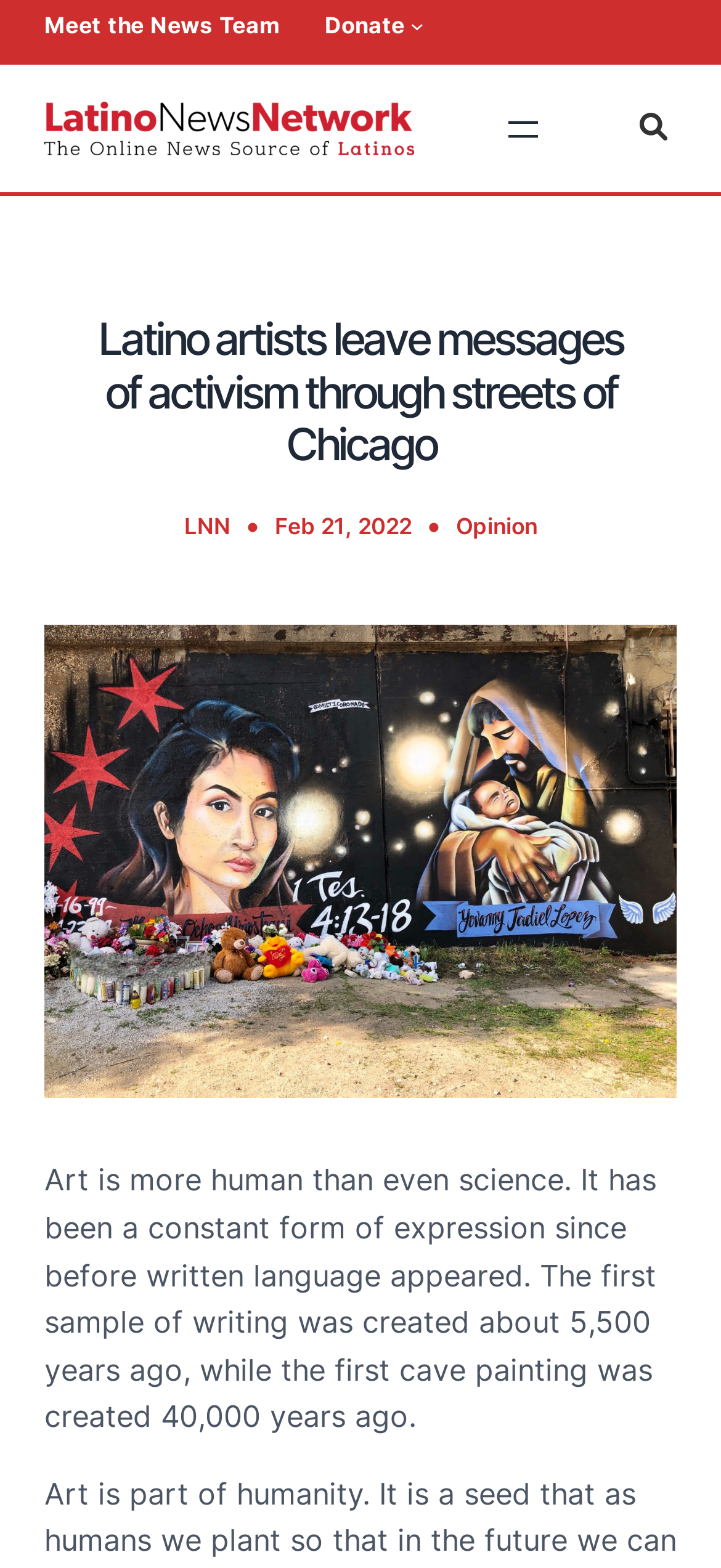Answer the following inquiry with a single word or phrase:
What is the theme of the article?

Art and activism